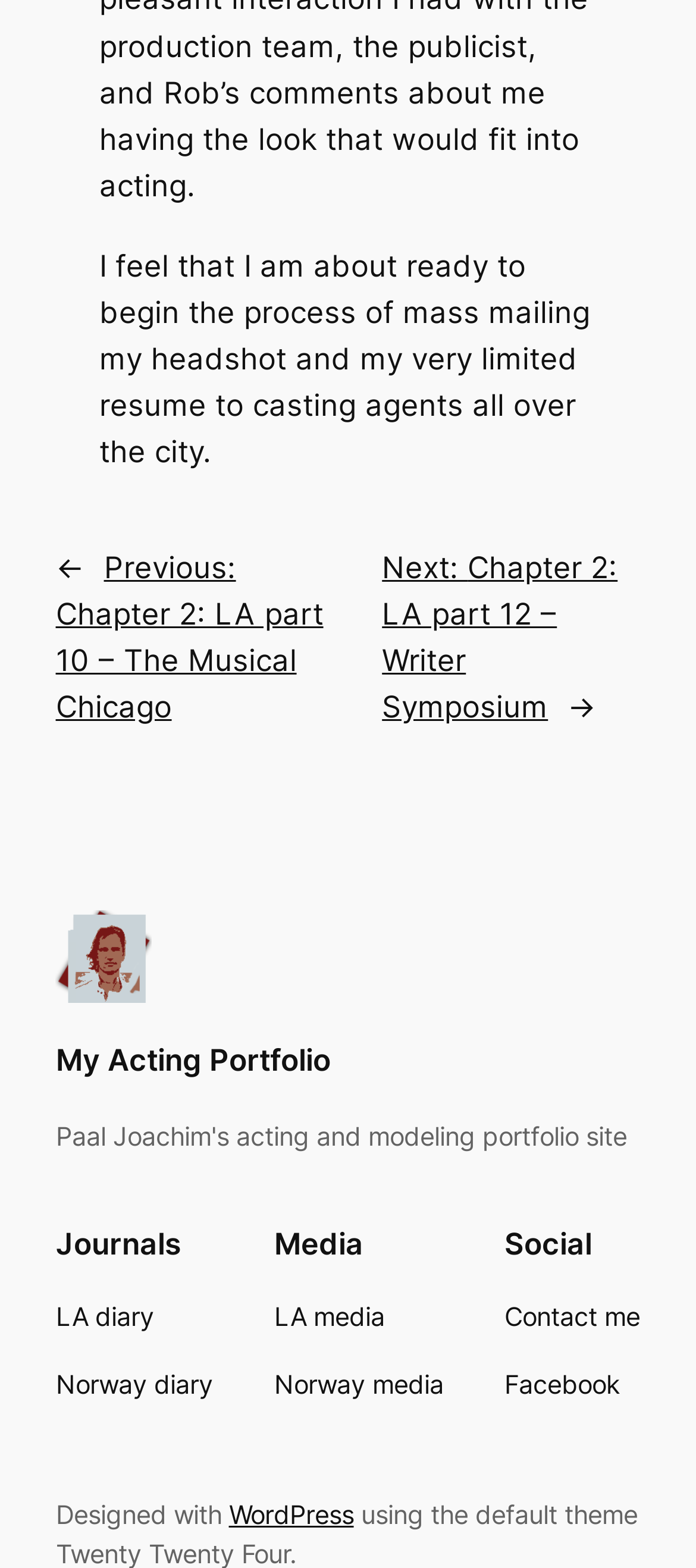Respond to the question below with a concise word or phrase:
How many navigation sections are there?

3